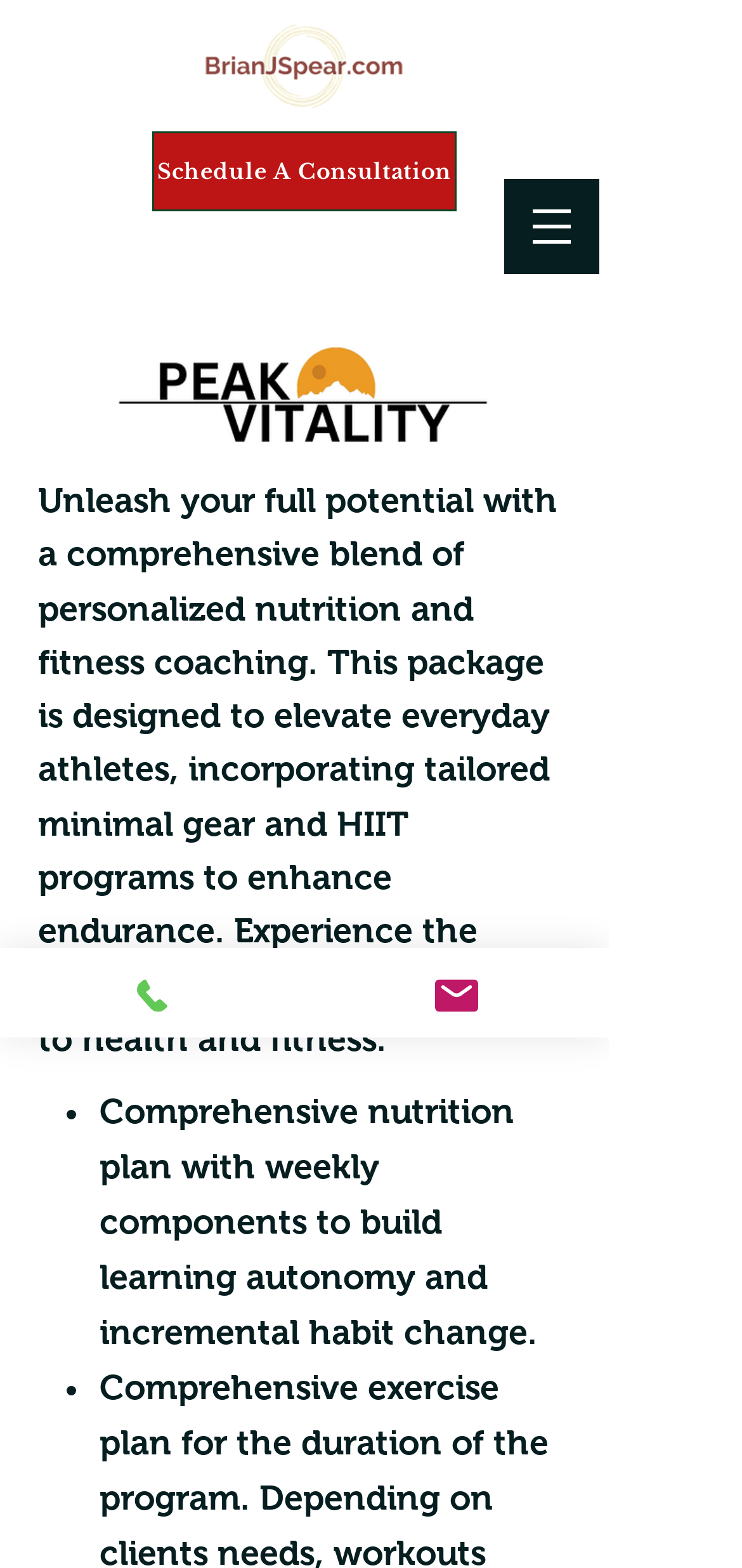Bounding box coordinates should be provided in the format (top-left x, top-left y, bottom-right x, bottom-right y) with all values between 0 and 1. Identify the bounding box for this UI element: Phone

[0.0, 0.605, 0.41, 0.662]